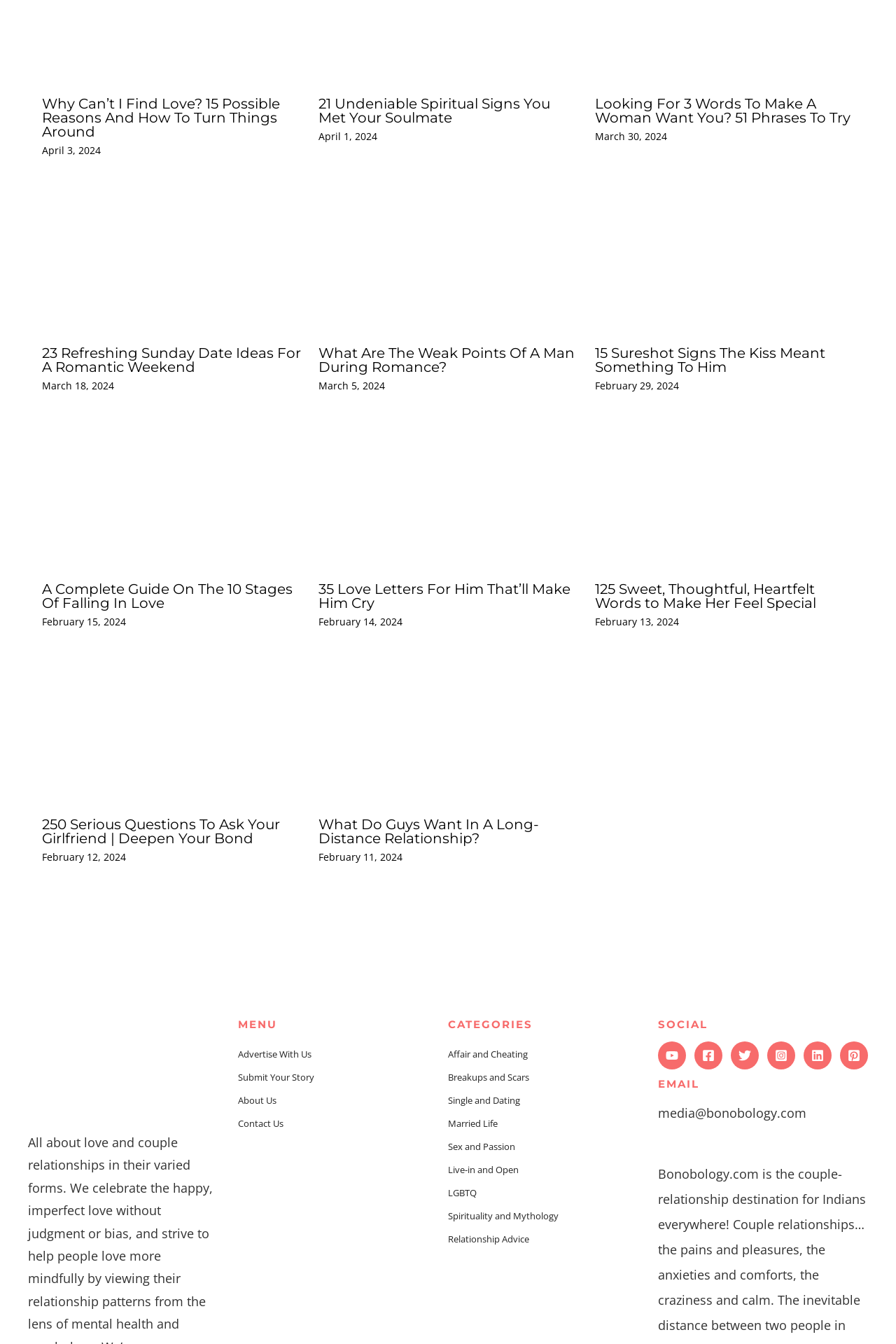What is the date of the second article?
Based on the screenshot, provide a one-word or short-phrase response.

April 1, 2024